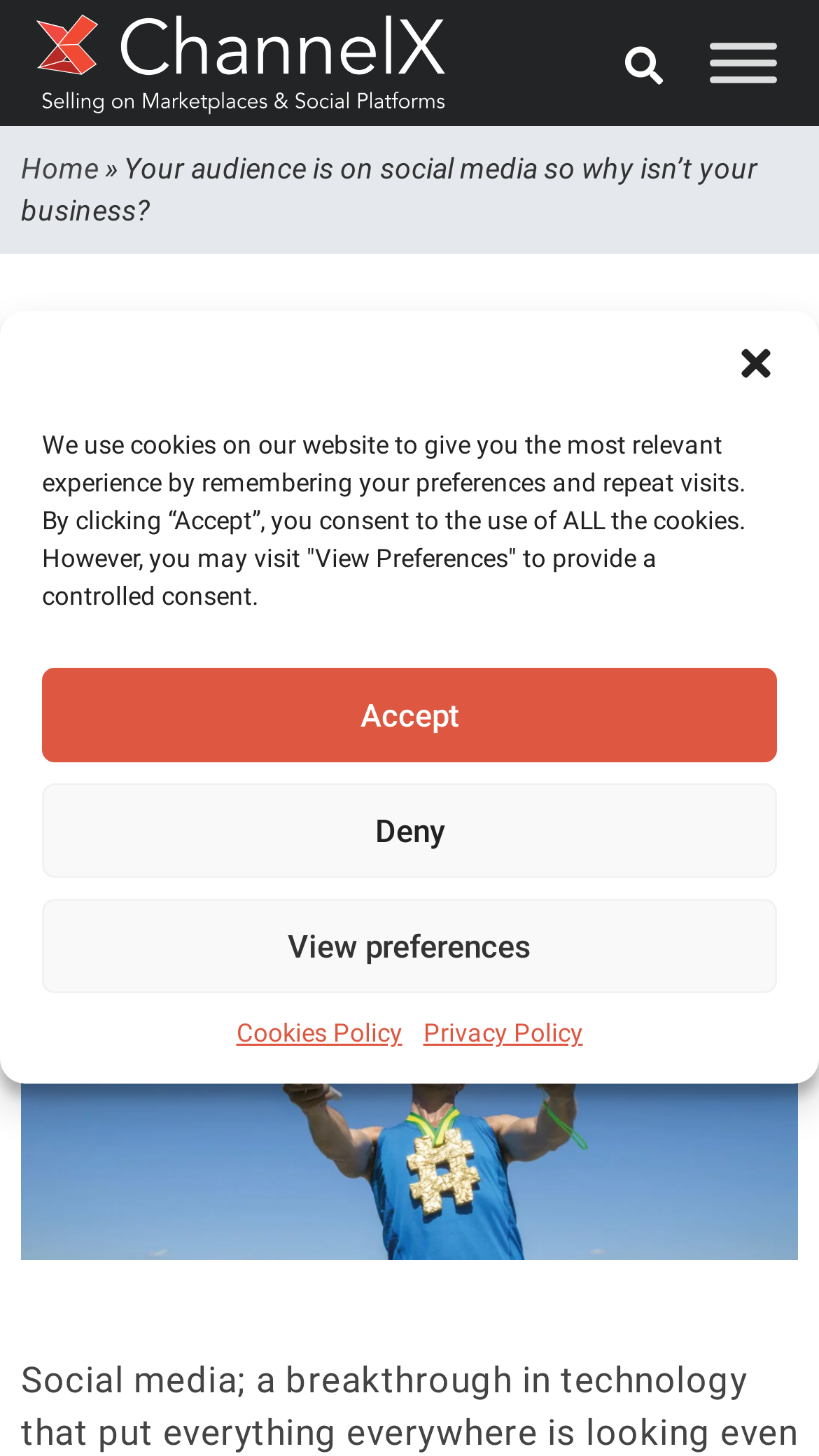What is the purpose of the search bar?
Please use the image to provide a one-word or short phrase answer.

To search the website